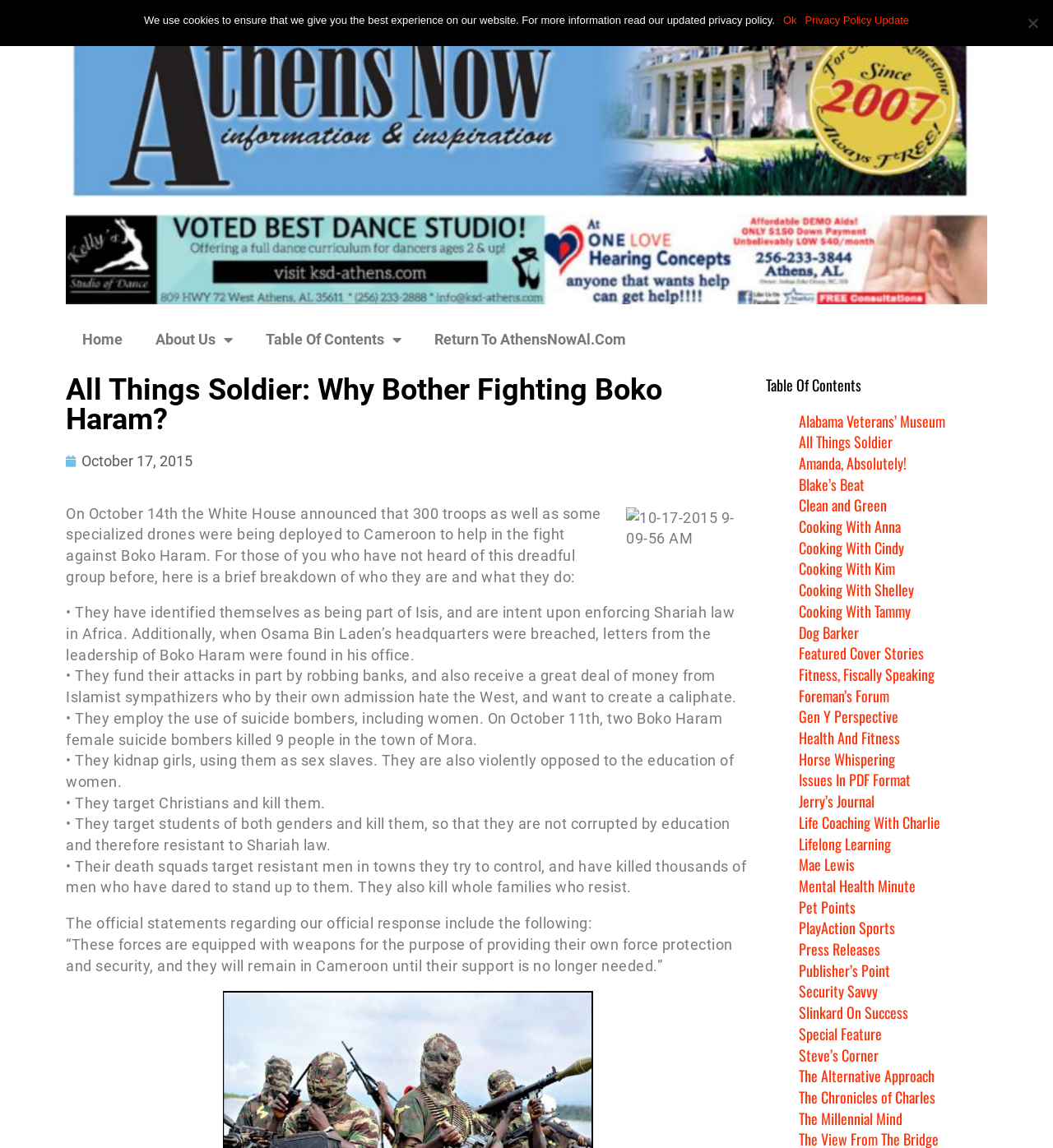What is the purpose of the 300 troops being deployed to Cameroon?
Using the details from the image, give an elaborate explanation to answer the question.

According to the webpage, the White House announced that 300 troops as well as some specialized drones were being deployed to Cameroon to help in the fight against Boko Haram. This information is mentioned in the paragraph starting with 'On October 14th the White House announced...'.